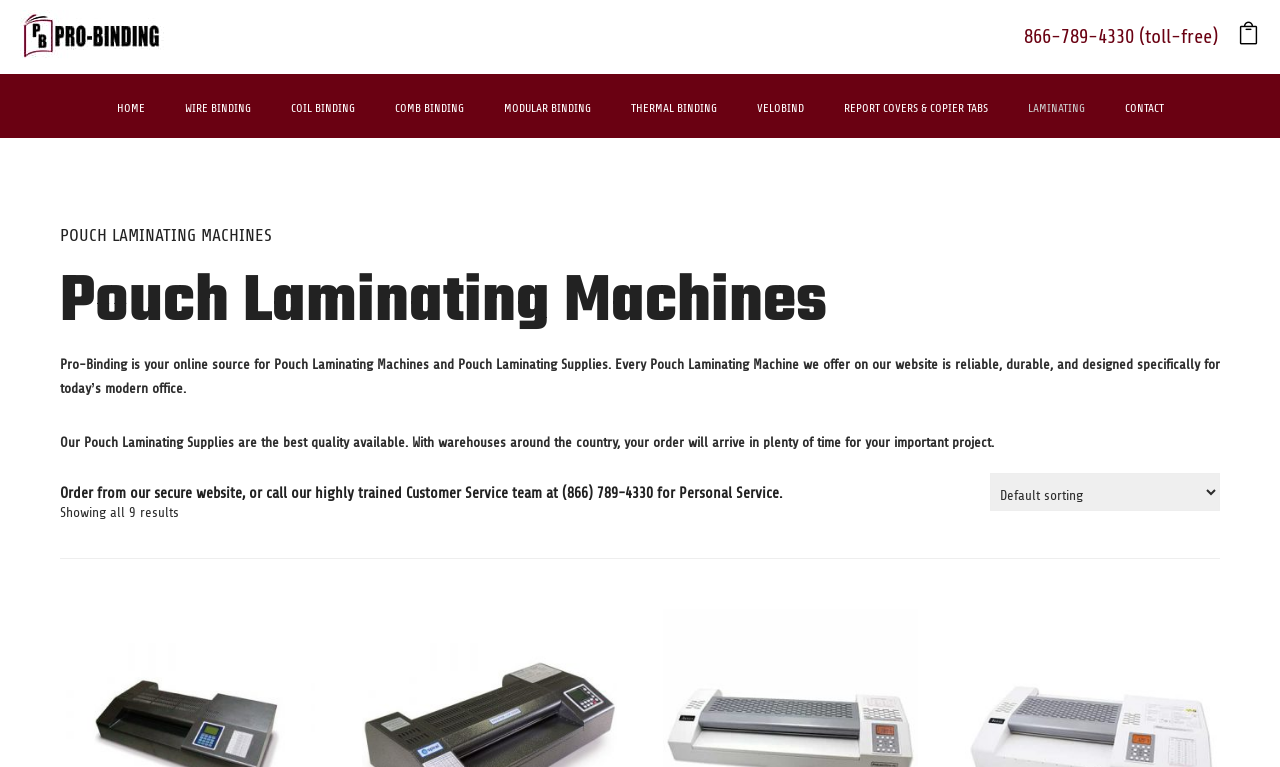Predict the bounding box coordinates of the UI element that matches this description: "MODULAR BINDING". The coordinates should be in the format [left, top, right, bottom] with each value between 0 and 1.

[0.378, 0.124, 0.477, 0.158]